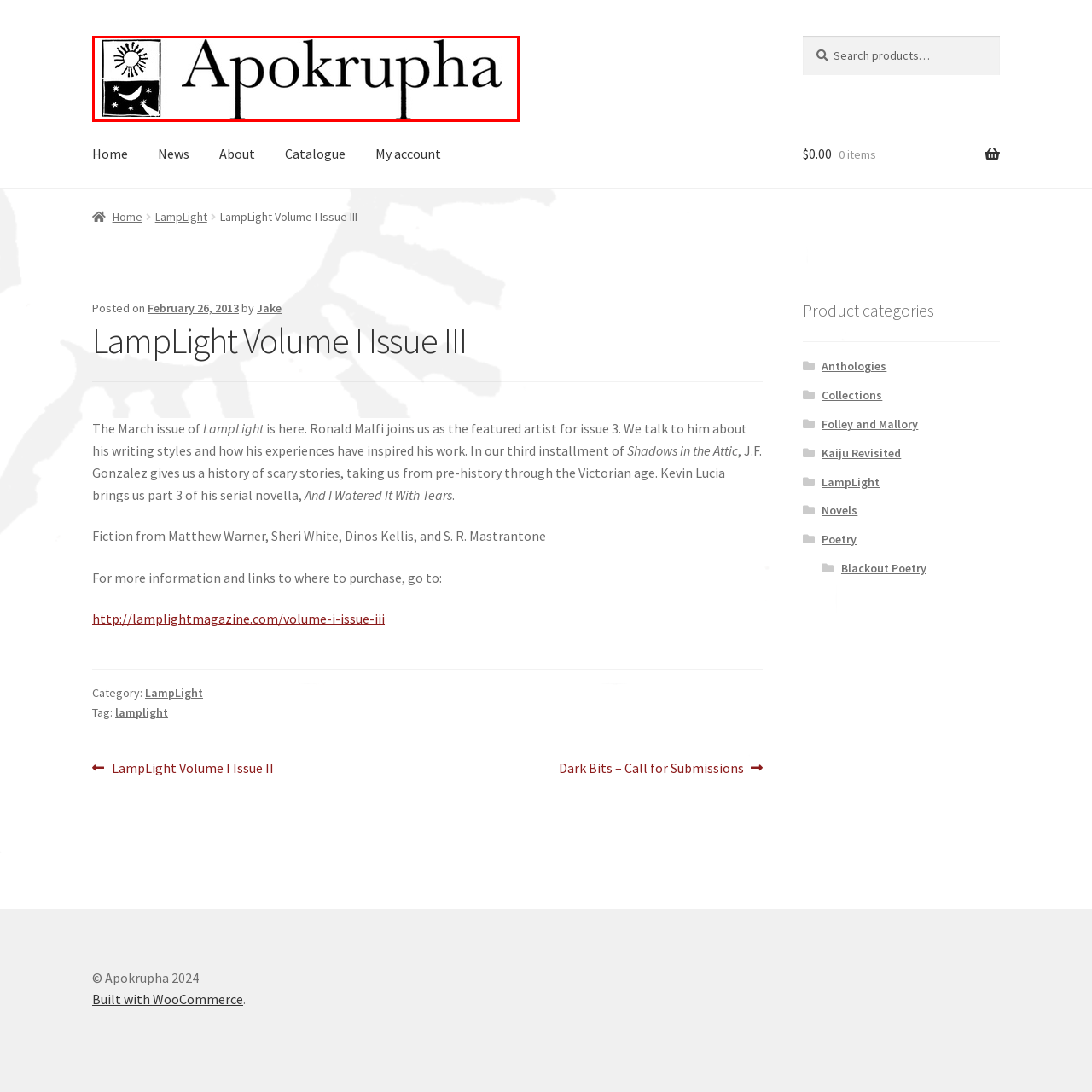What is prominently displayed beneath the emblem?
Focus on the section of the image inside the red bounding box and offer an in-depth answer to the question, utilizing the information visible in the image.

According to the caption, the elegant typography of the word 'Apokrupha' is prominently displayed beneath the emblem, emphasizing the brand's identity as a purveyor of unique and thought-provoking literature.